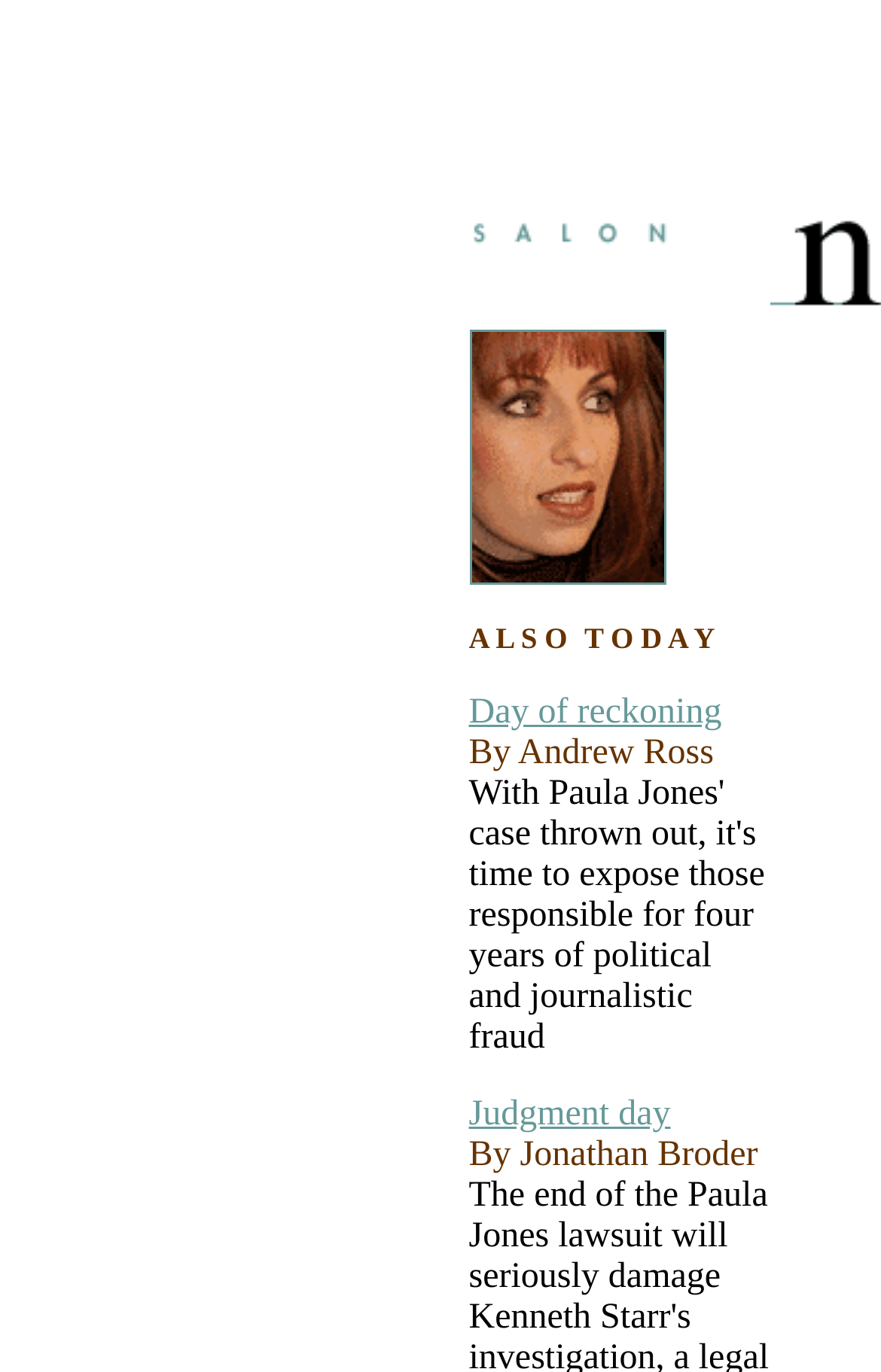Construct a comprehensive description capturing every detail on the webpage.

The webpage appears to be an article page from Salon Magazine, with a focus on news and politics. At the top left, there is a link to "Salon Magazine" accompanied by an image of the magazine's logo. Next to it, there is a link to "[Paula Jones]" with an image of Paula Jones below it.

Below these links, there is a section with three static text elements: "A L S O", "+", and "T O D A Y", which are aligned horizontally and seem to be a navigation or menu section.

The main content of the page appears to be an article with two sections. The first section has a link to "Day of reckoning" and is written by Andrew Ross, as indicated by the static text "By Andrew Ross" below the link. The second section has a link to "Judgment day" and is written by Jonathan Broder, as indicated by the static text "By Jonathan Broder" below the link. These sections are positioned below the navigation section and are stacked vertically.